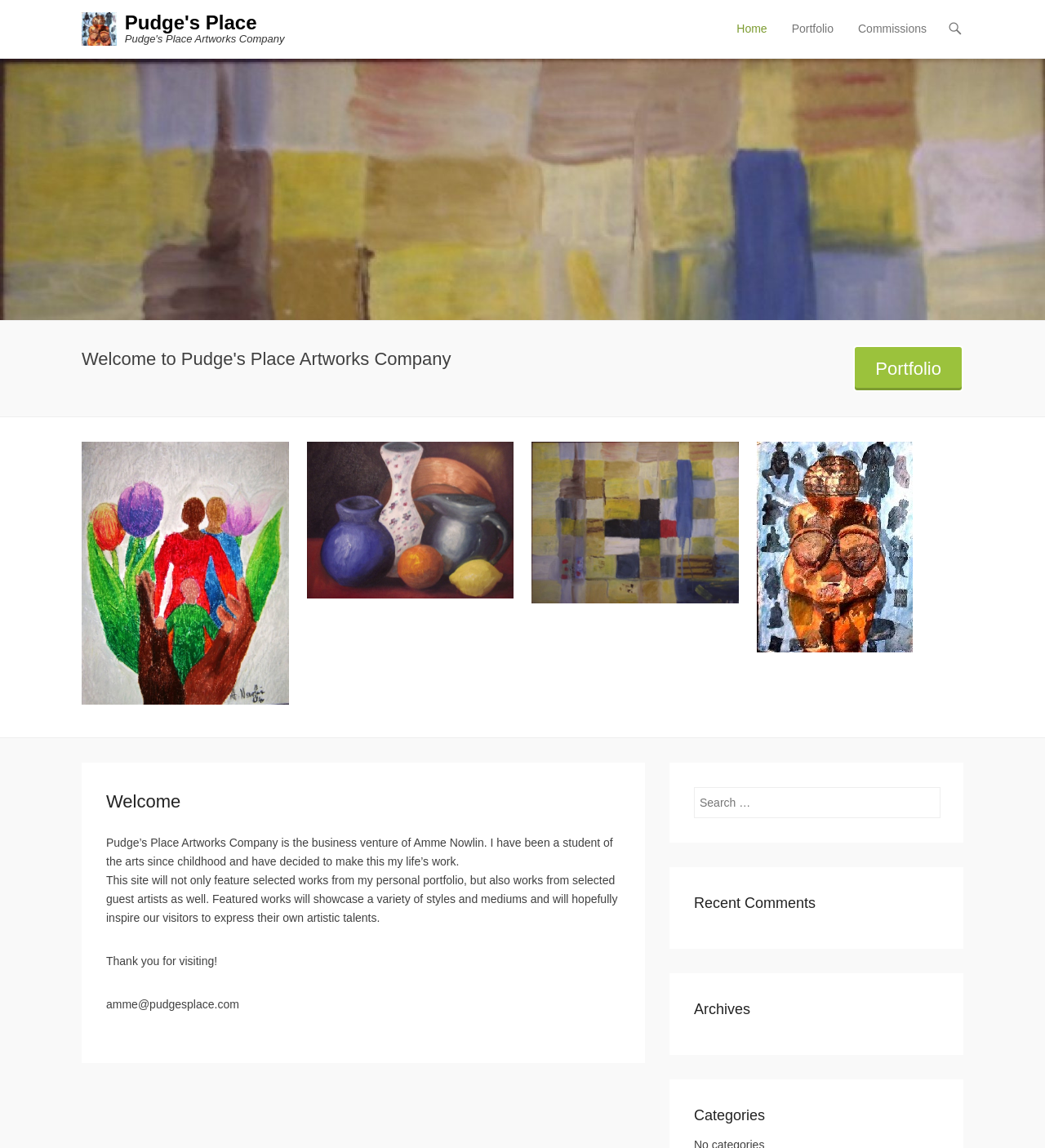Provide the bounding box coordinates of the UI element this sentence describes: "Skip to content".

[0.697, 0.02, 0.769, 0.031]